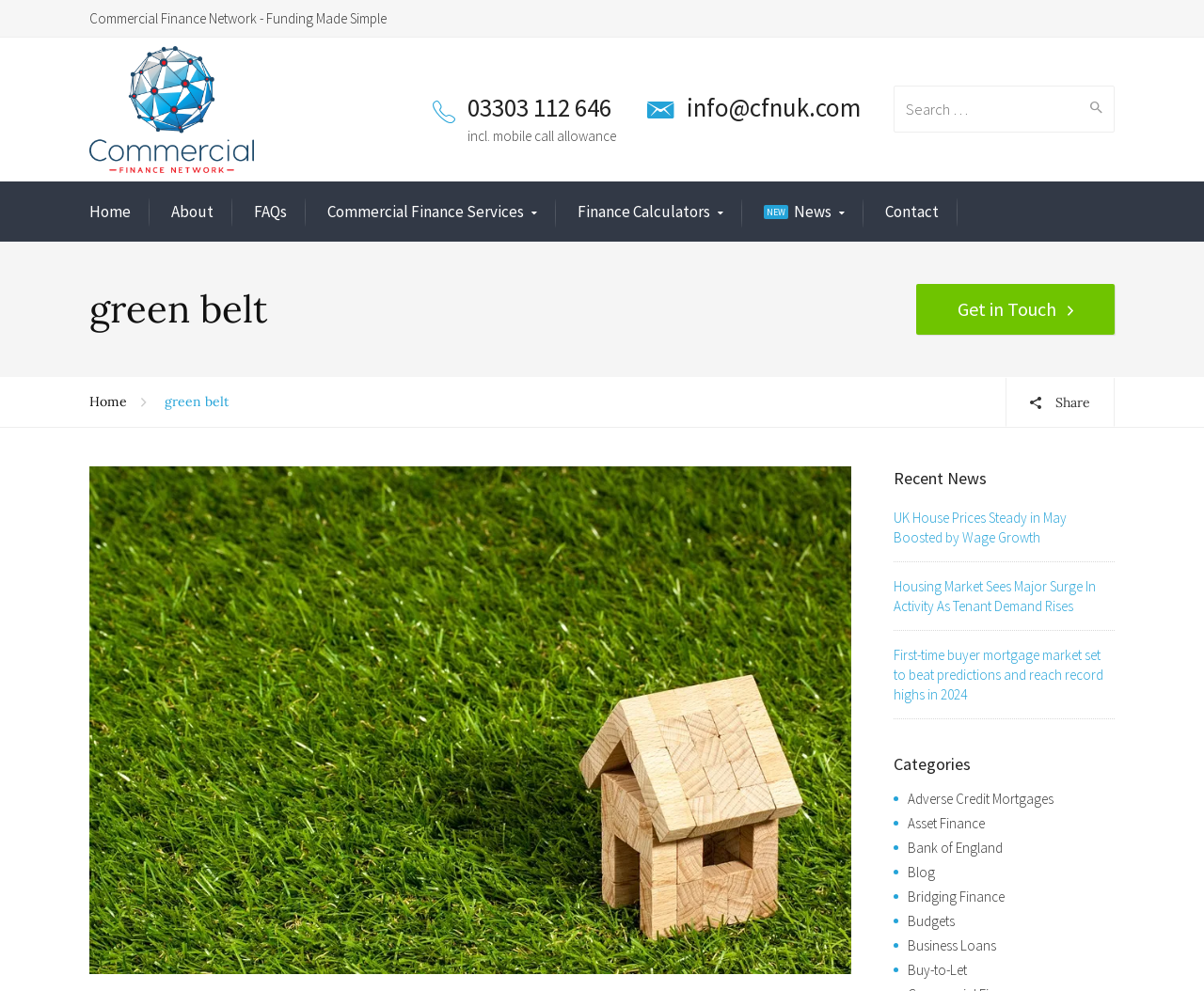What is the topic of the first news article?
Using the image, elaborate on the answer with as much detail as possible.

The topic of the first news article is obtained from the link 'UK House Prices Steady in May Boosted by Wage Growth' which is located under the heading 'Recent News'.